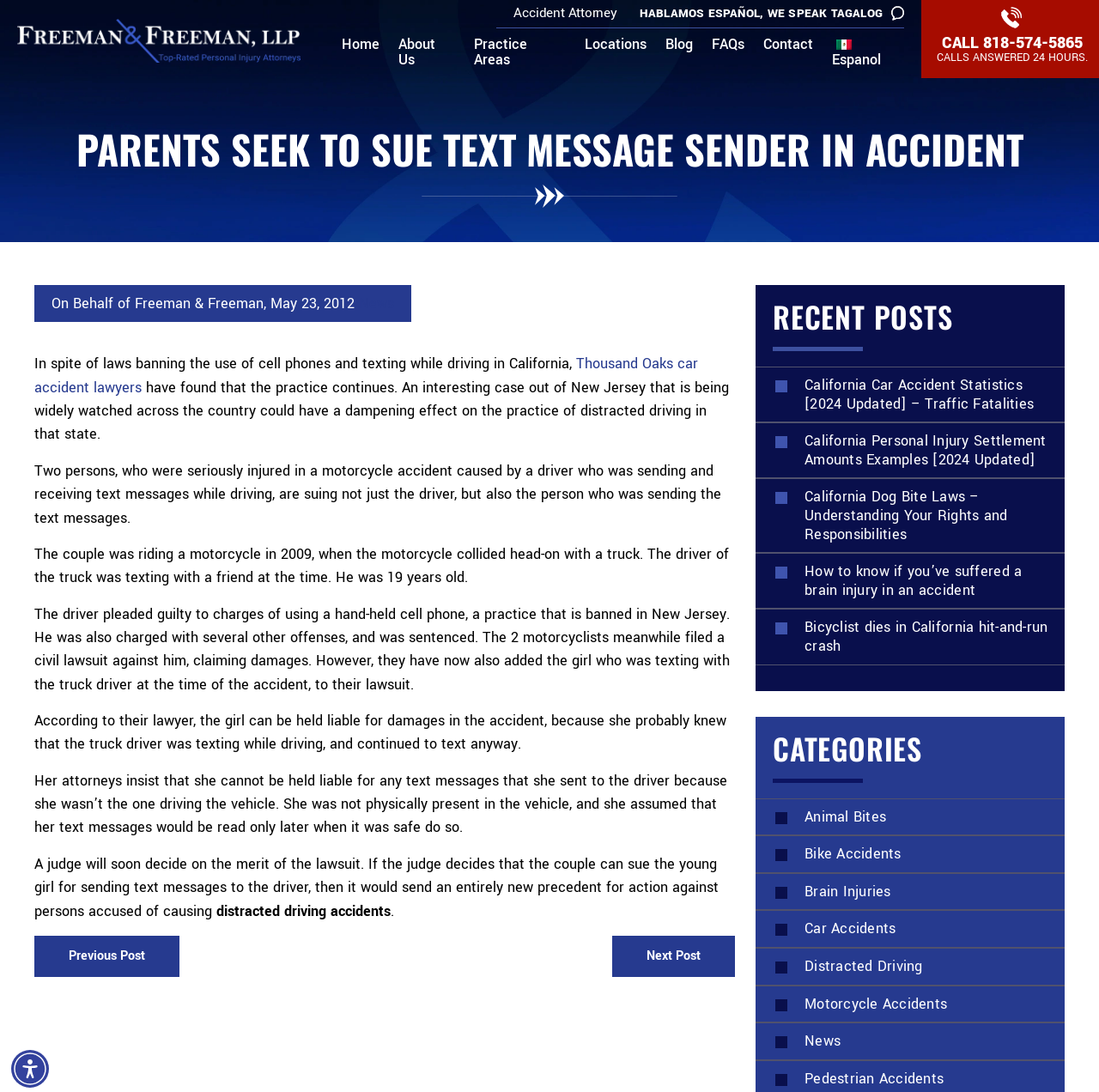What is the name of the law firm?
Please provide a single word or phrase answer based on the image.

Freeman & Freeman, LLP